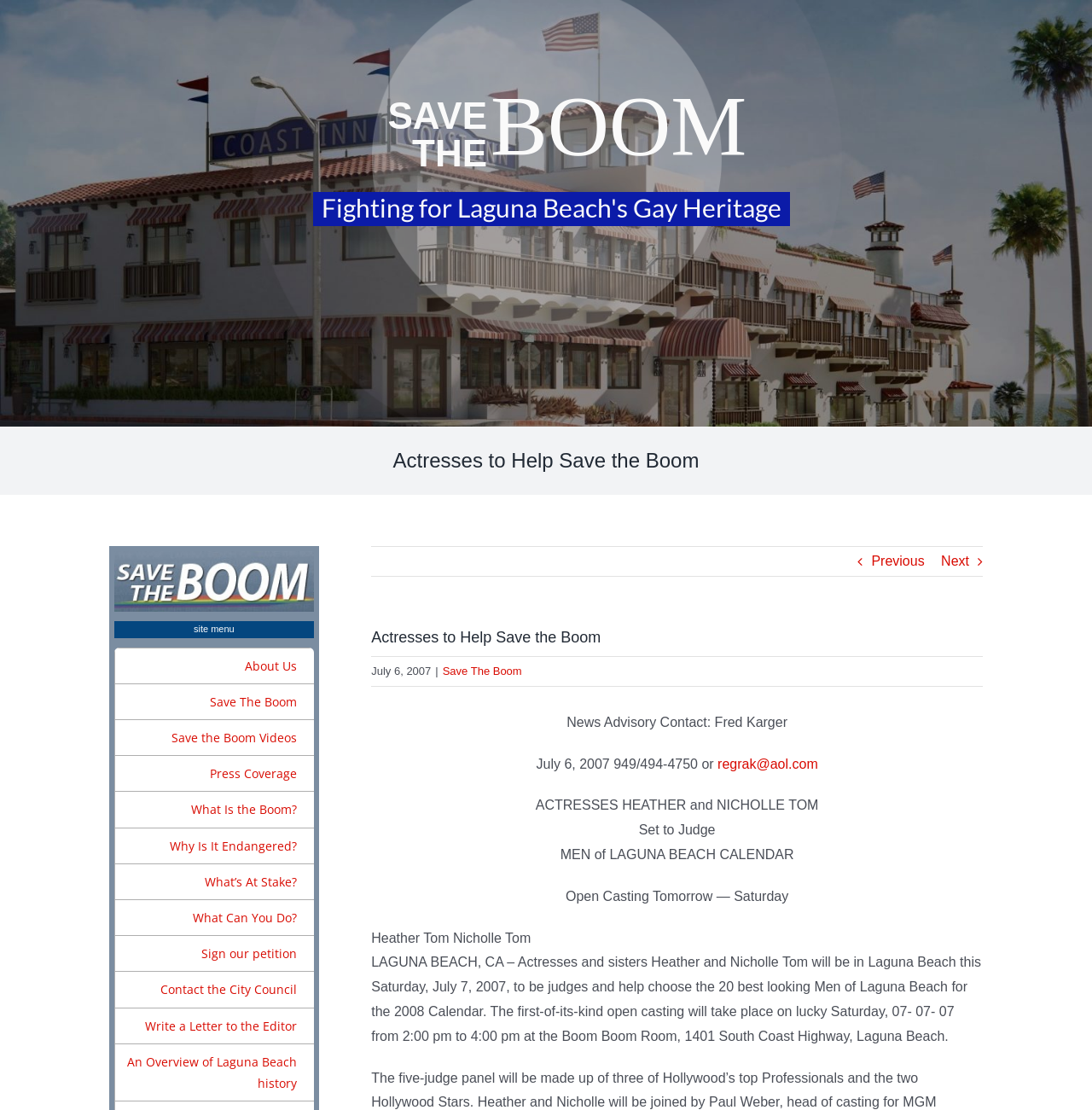Identify the bounding box coordinates for the region of the element that should be clicked to carry out the instruction: "Go to top of the page". The bounding box coordinates should be four float numbers between 0 and 1, i.e., [left, top, right, bottom].

[0.904, 0.957, 0.941, 0.984]